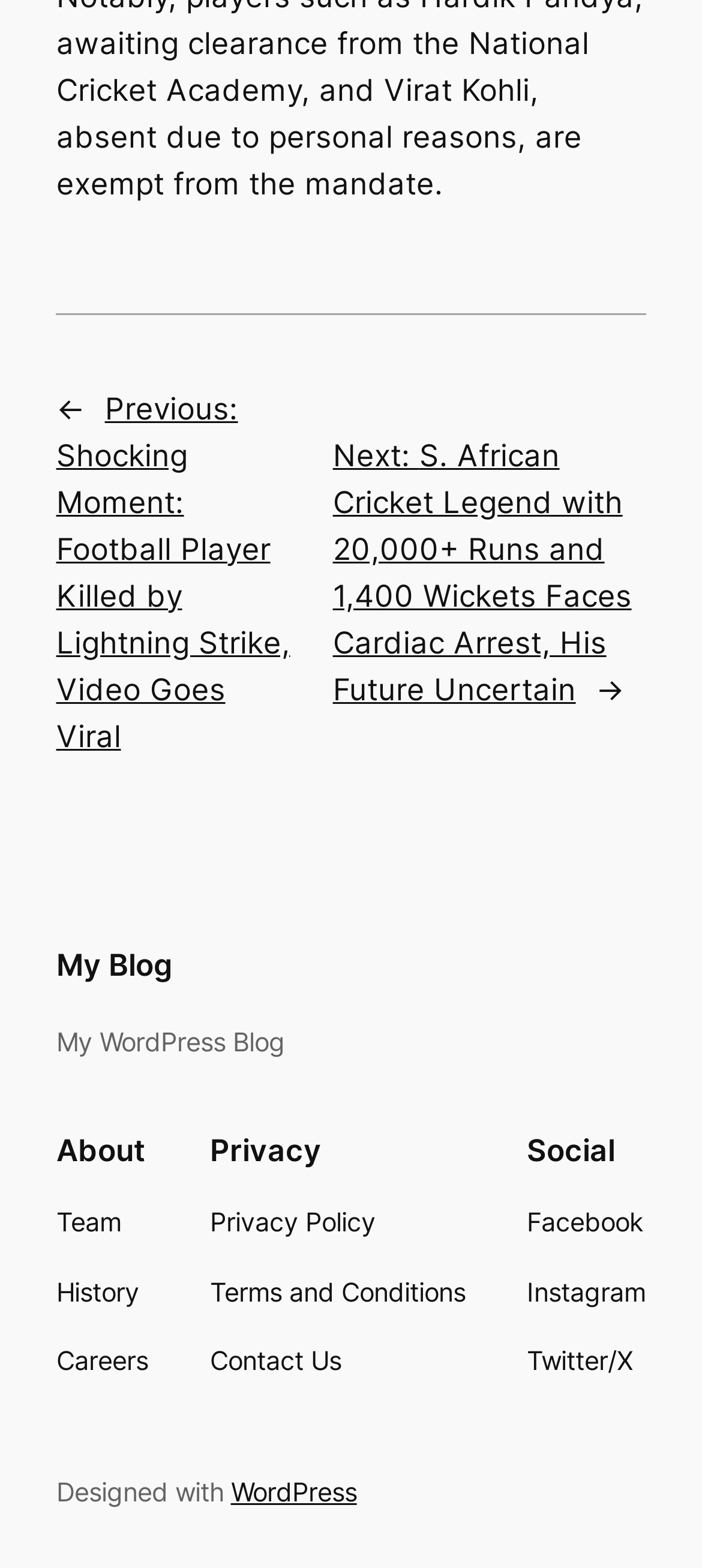Locate the bounding box coordinates of the element that needs to be clicked to carry out the instruction: "view privacy policy". The coordinates should be given as four float numbers ranging from 0 to 1, i.e., [left, top, right, bottom].

[0.299, 0.767, 0.535, 0.793]